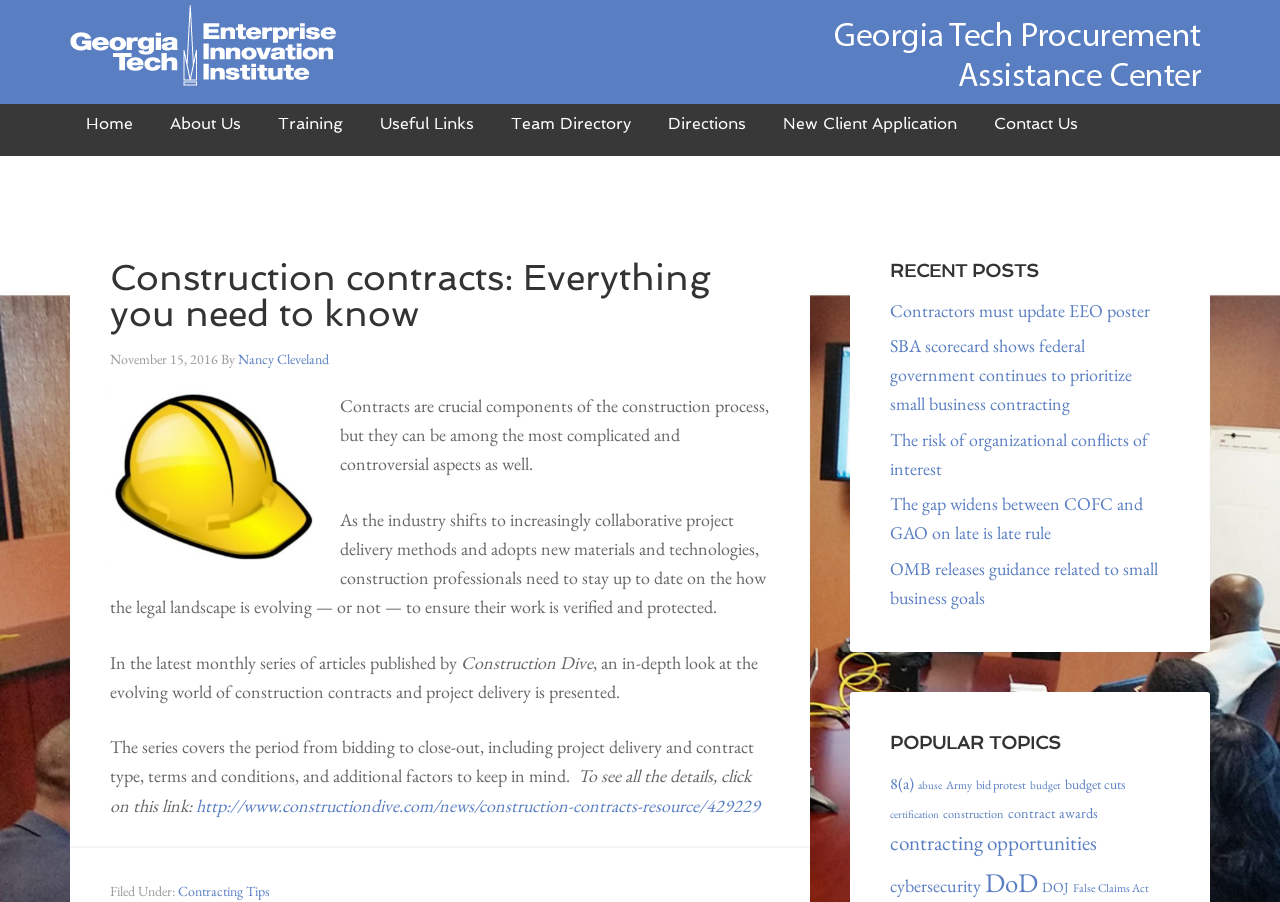Give a short answer using one word or phrase for the question:
What is the category of the link 'Contractors must update EEO poster'?

RECENT POSTS